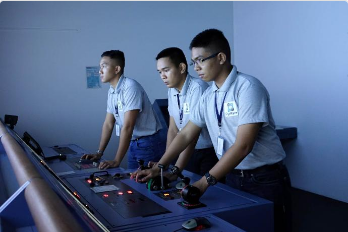What type of environment is the training facility?
Using the screenshot, give a one-word or short phrase answer.

High-tech